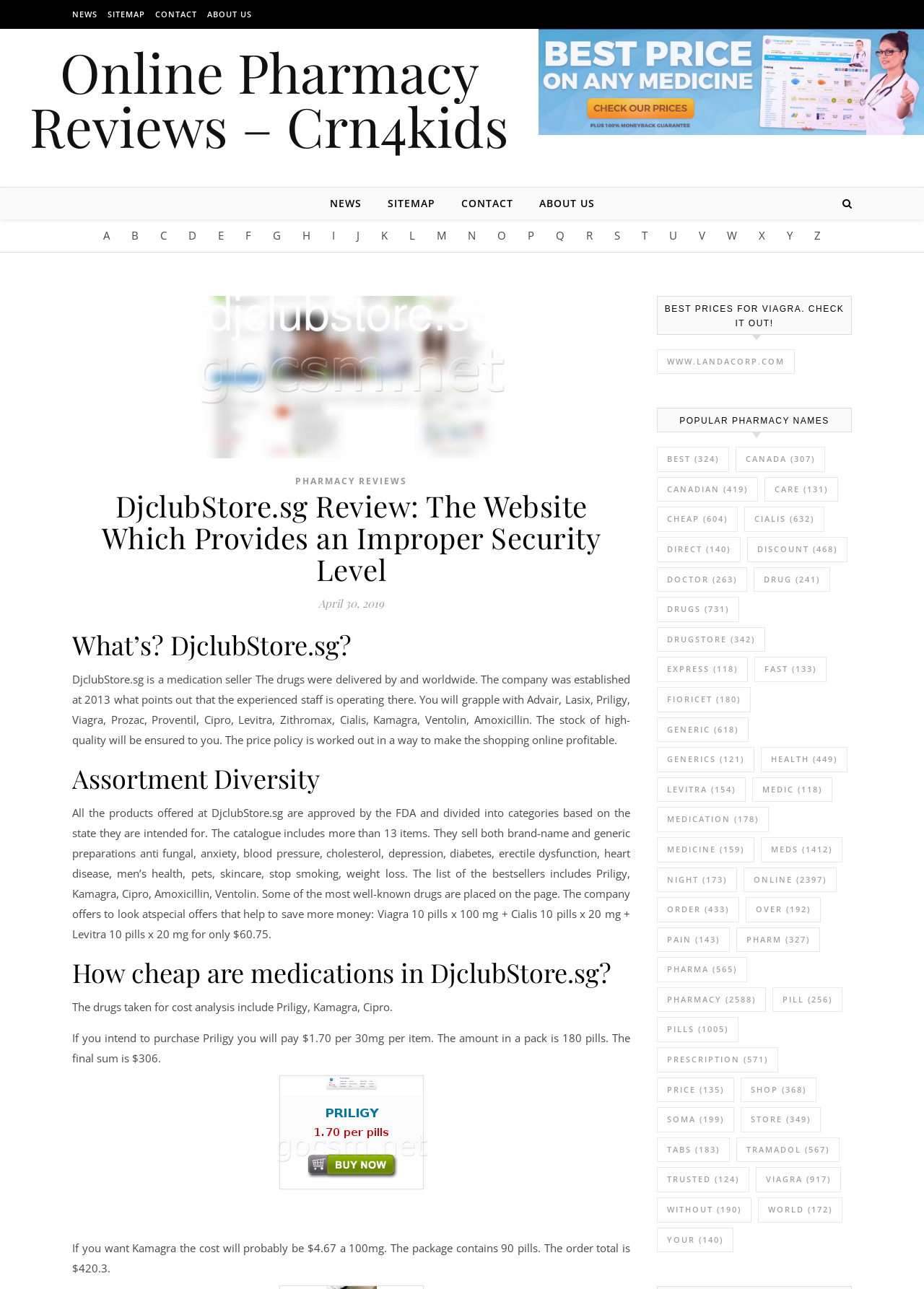Identify the bounding box coordinates of the section that should be clicked to achieve the task described: "Click on CONTACT".

[0.164, 0.0, 0.217, 0.022]